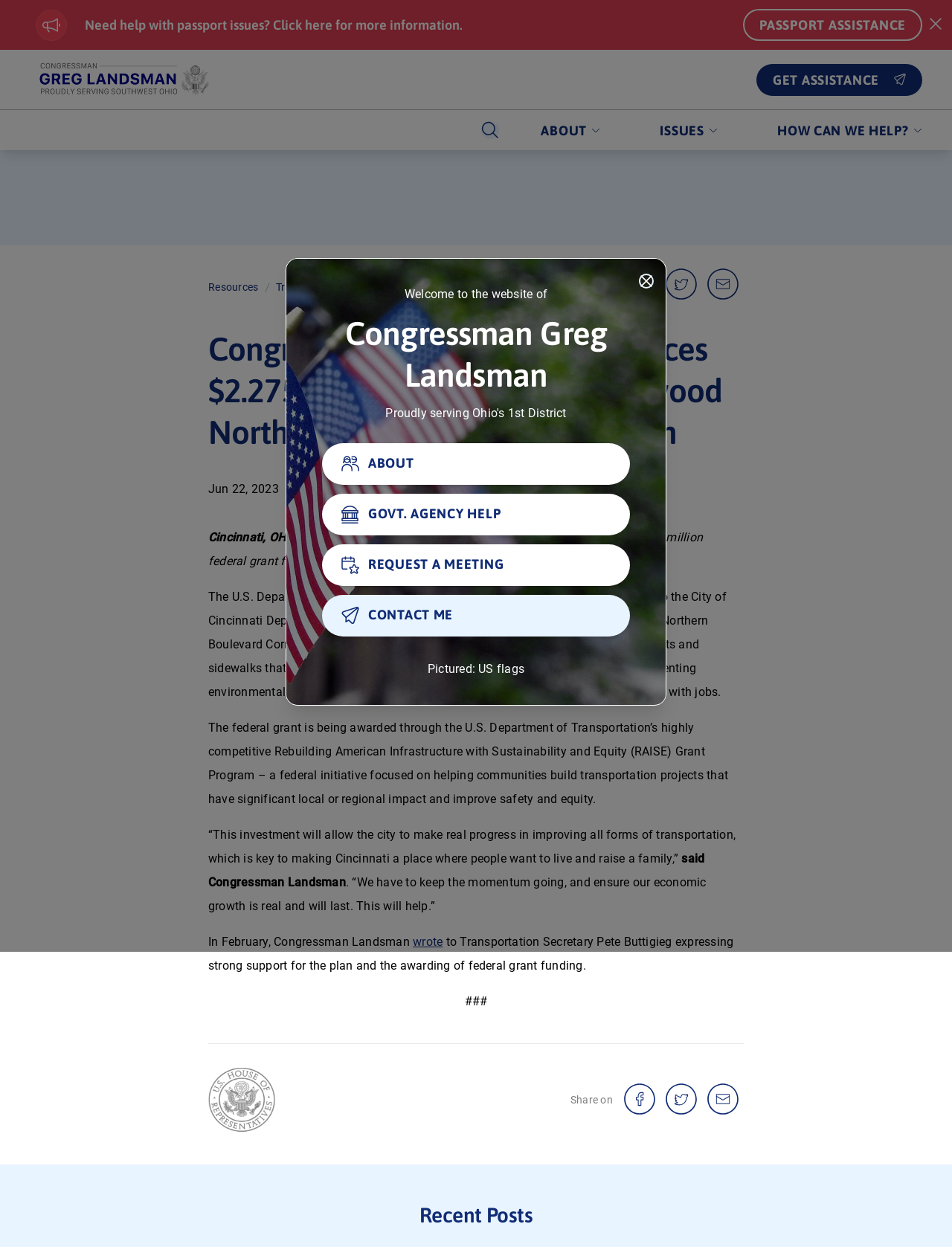Give a short answer using one word or phrase for the question:
How much is the federal grant for the Westwood Northern Boulevard Corridor Plan?

$2.275 million